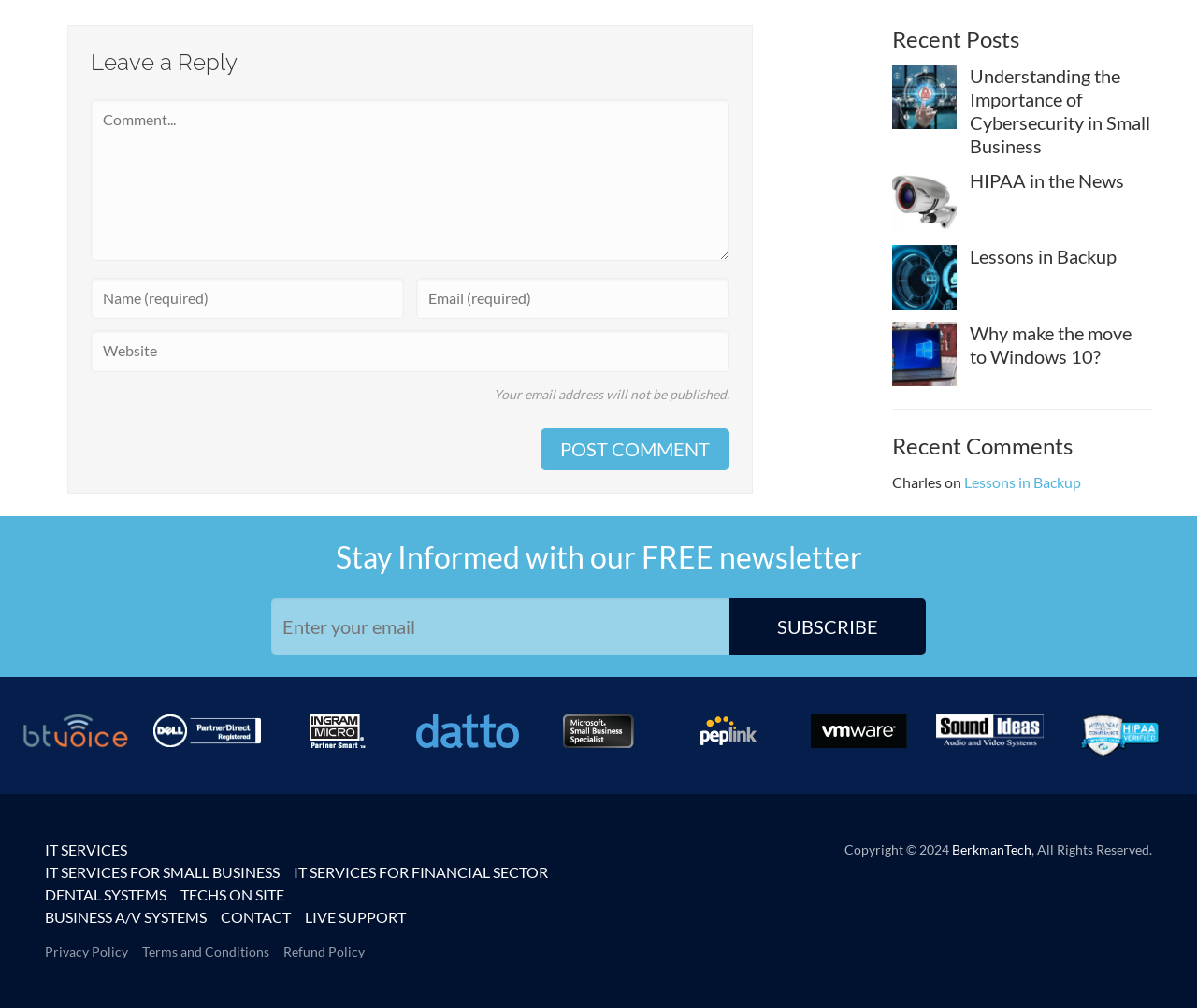How many social media links are there?
Refer to the image and give a detailed answer to the query.

I counted the number of figure elements with links, which are likely social media links, and there are 9 of them.